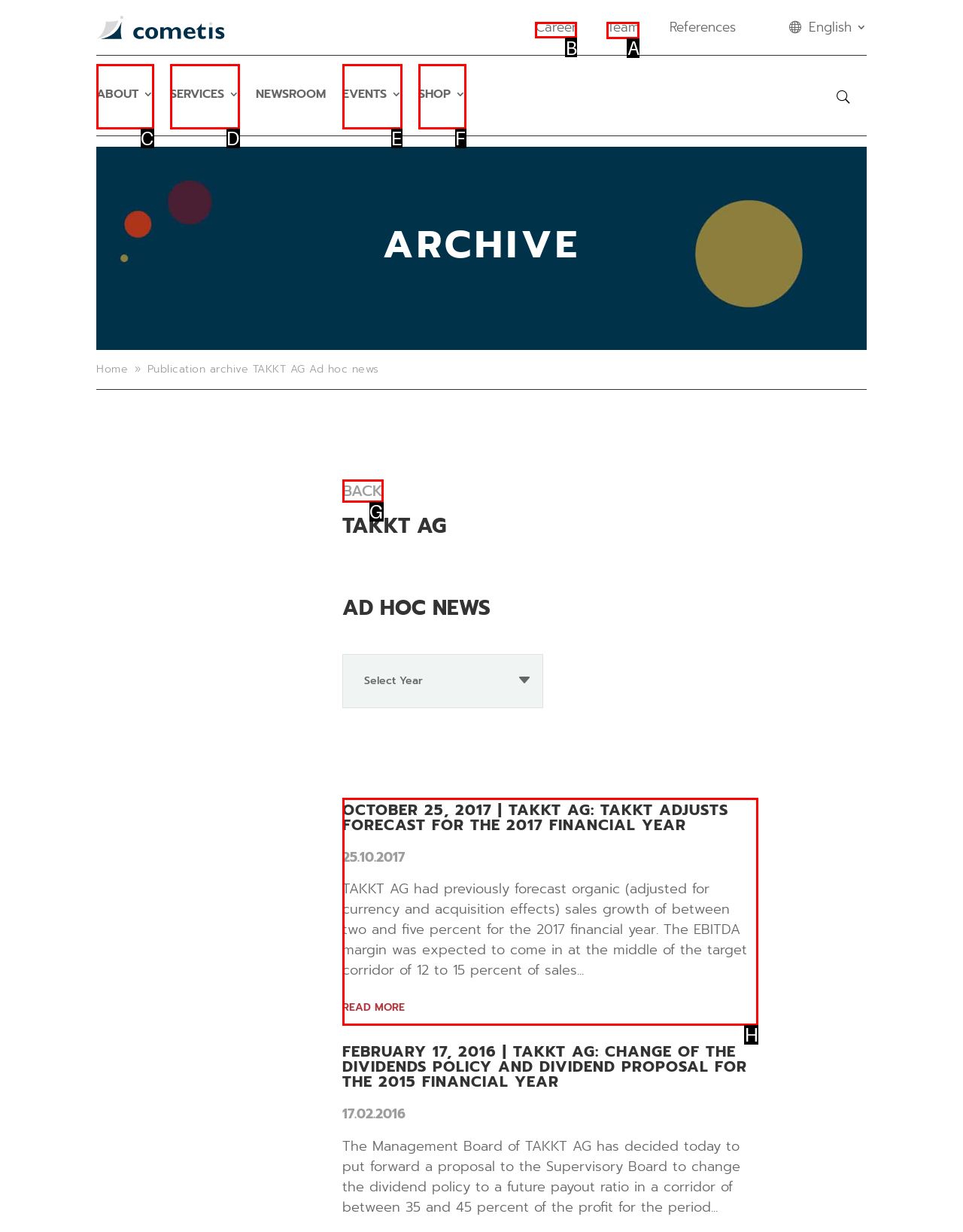Choose the letter of the element that should be clicked to complete the task: Click the 'Career' link
Answer with the letter from the possible choices.

B